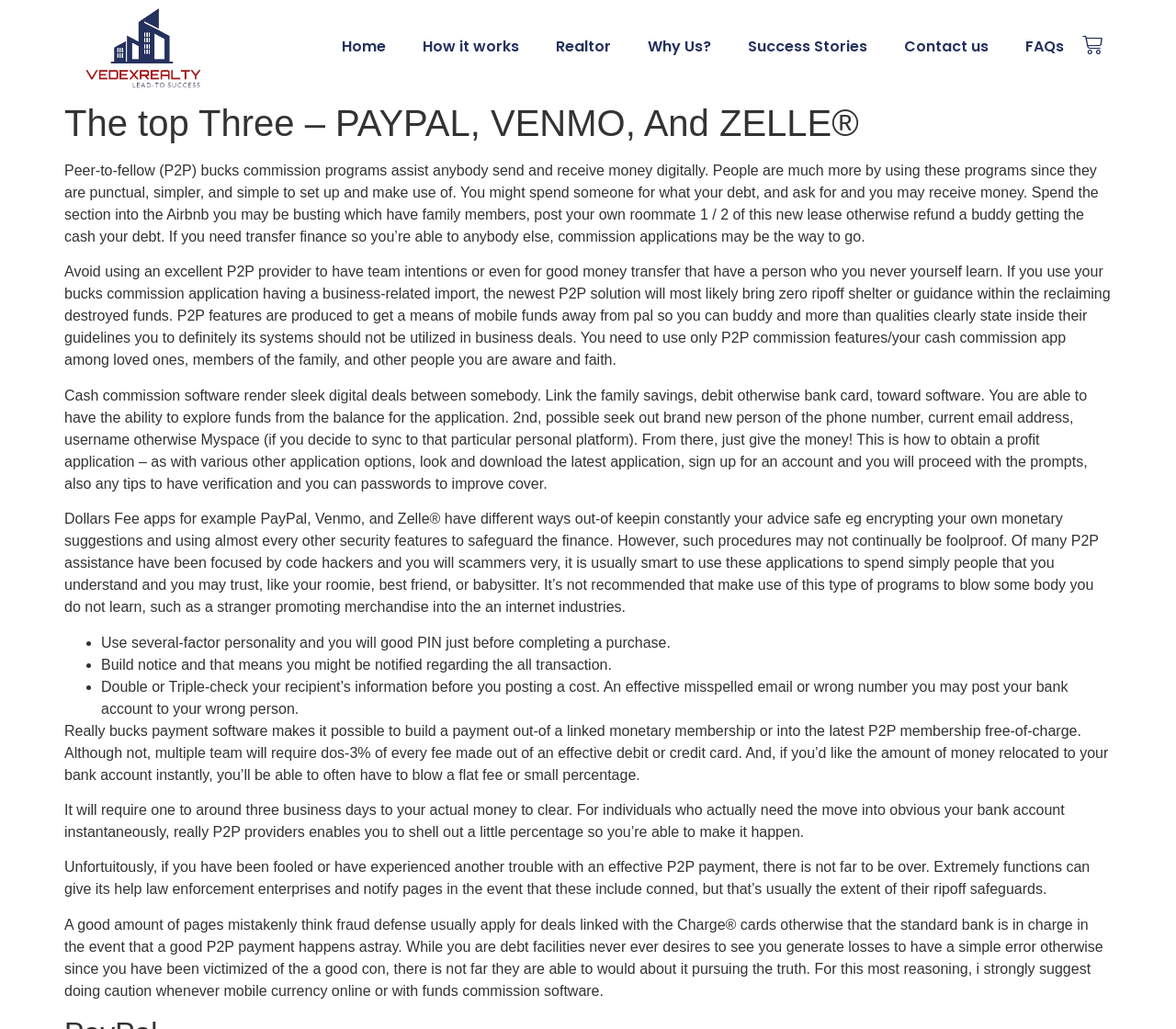Why should you not use P2P services for business transactions?
Refer to the image and give a detailed answer to the question.

The webpage warns that P2P services are not intended for business transactions and do not offer fraud protection or assistance in reclaiming lost funds, making them unsuitable for commercial use.